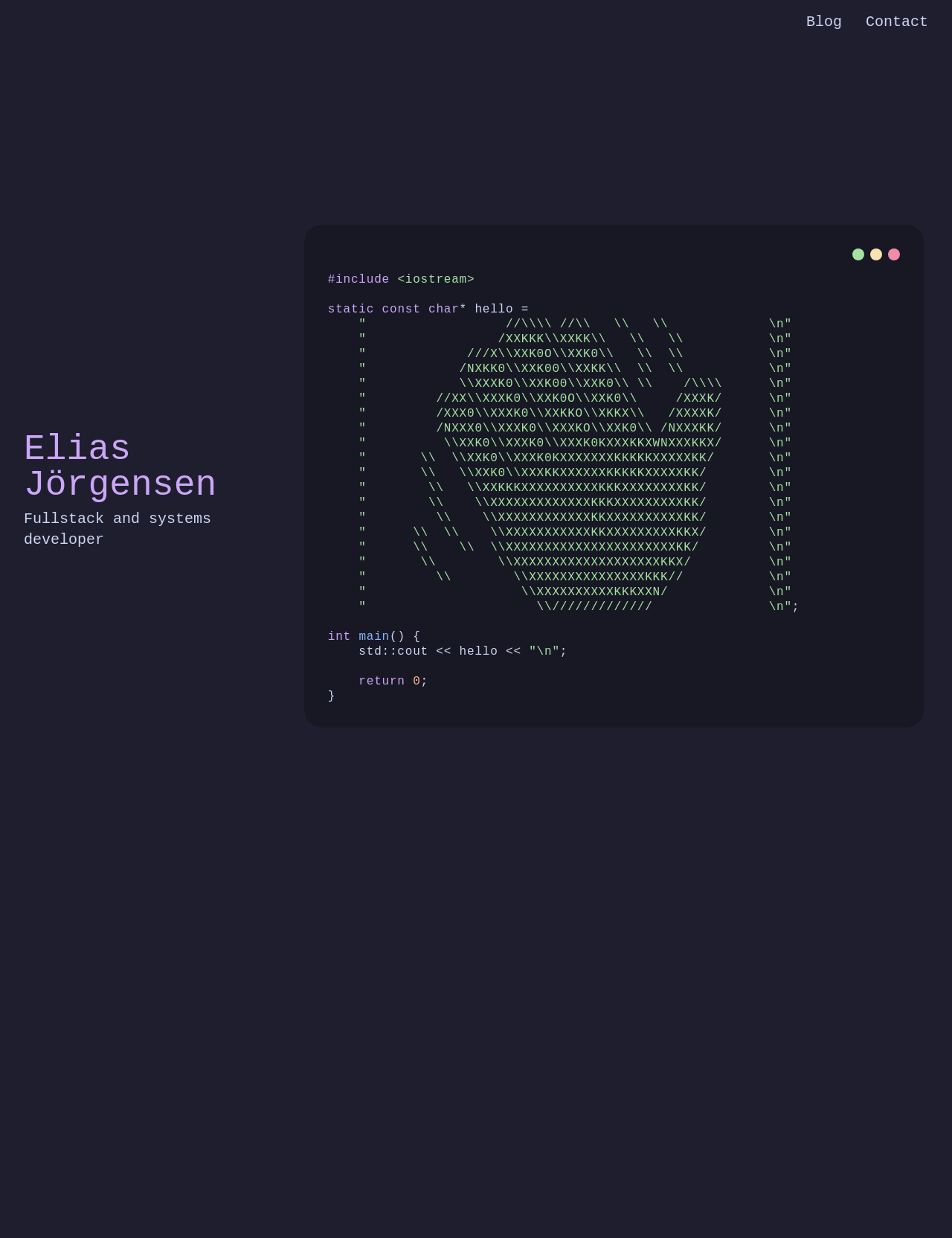What is the return type of the 'main' function in the code?
Provide a fully detailed and comprehensive answer to the question.

The code snippet defines the 'main' function with a return type of 'int', as indicated by the keyword 'int' before the function name.